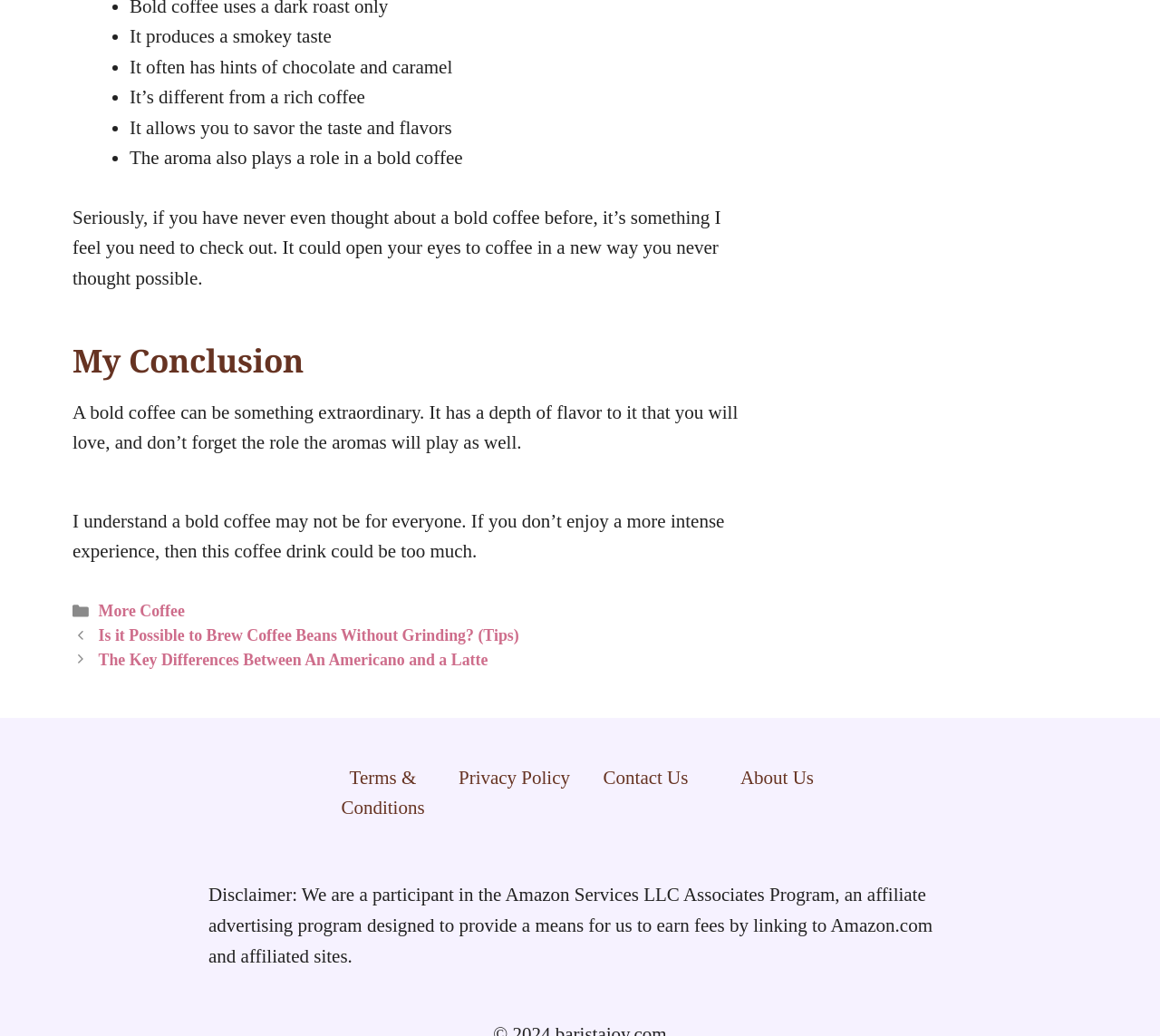Given the element description: "Contact Us", predict the bounding box coordinates of this UI element. The coordinates must be four float numbers between 0 and 1, given as [left, top, right, bottom].

[0.52, 0.74, 0.593, 0.761]